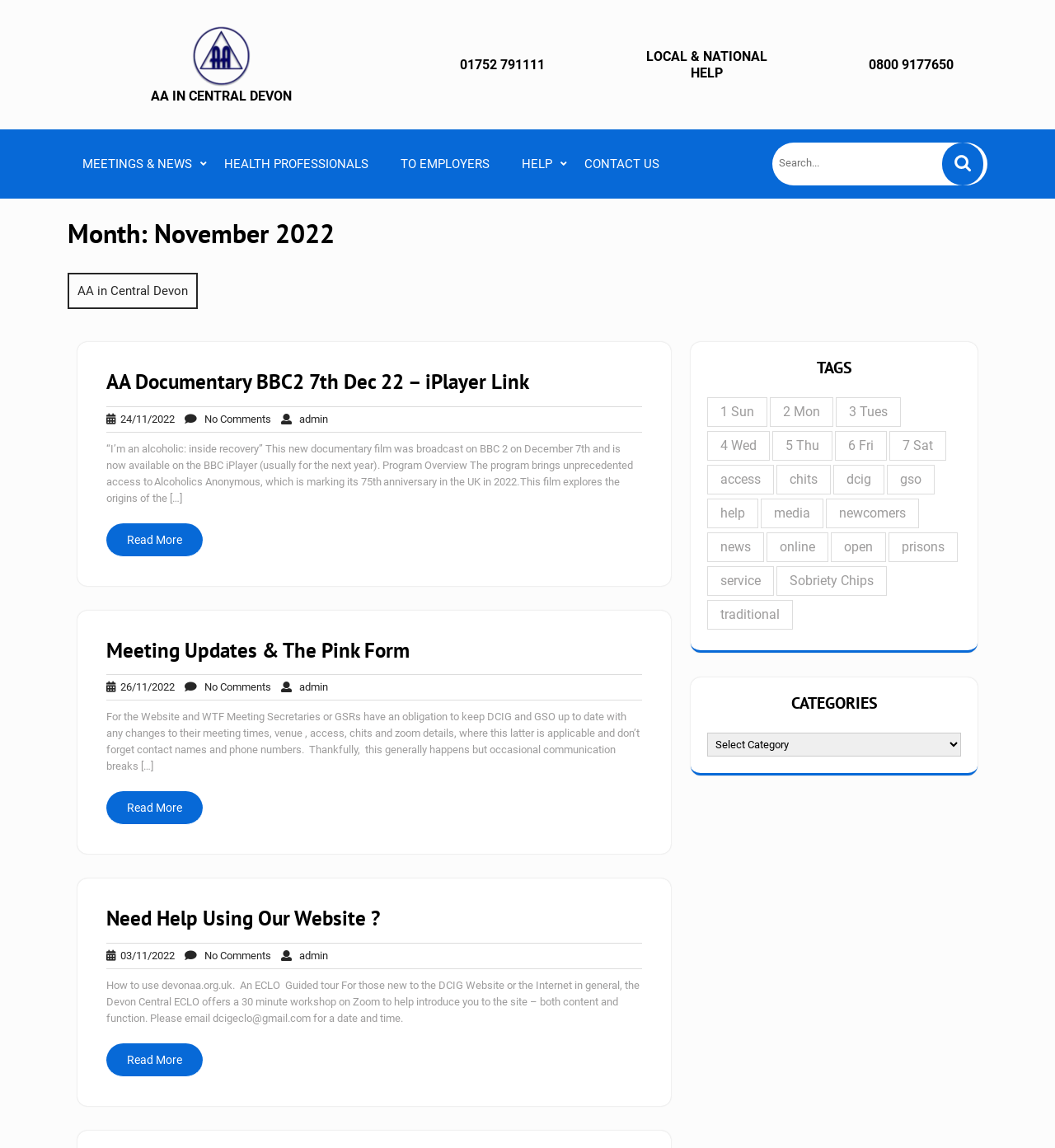Please locate the bounding box coordinates of the element that should be clicked to achieve the given instruction: "Read more about 'AA Documentary BBC2 7th Dec 22 – iPlayer Link'".

[0.101, 0.456, 0.192, 0.485]